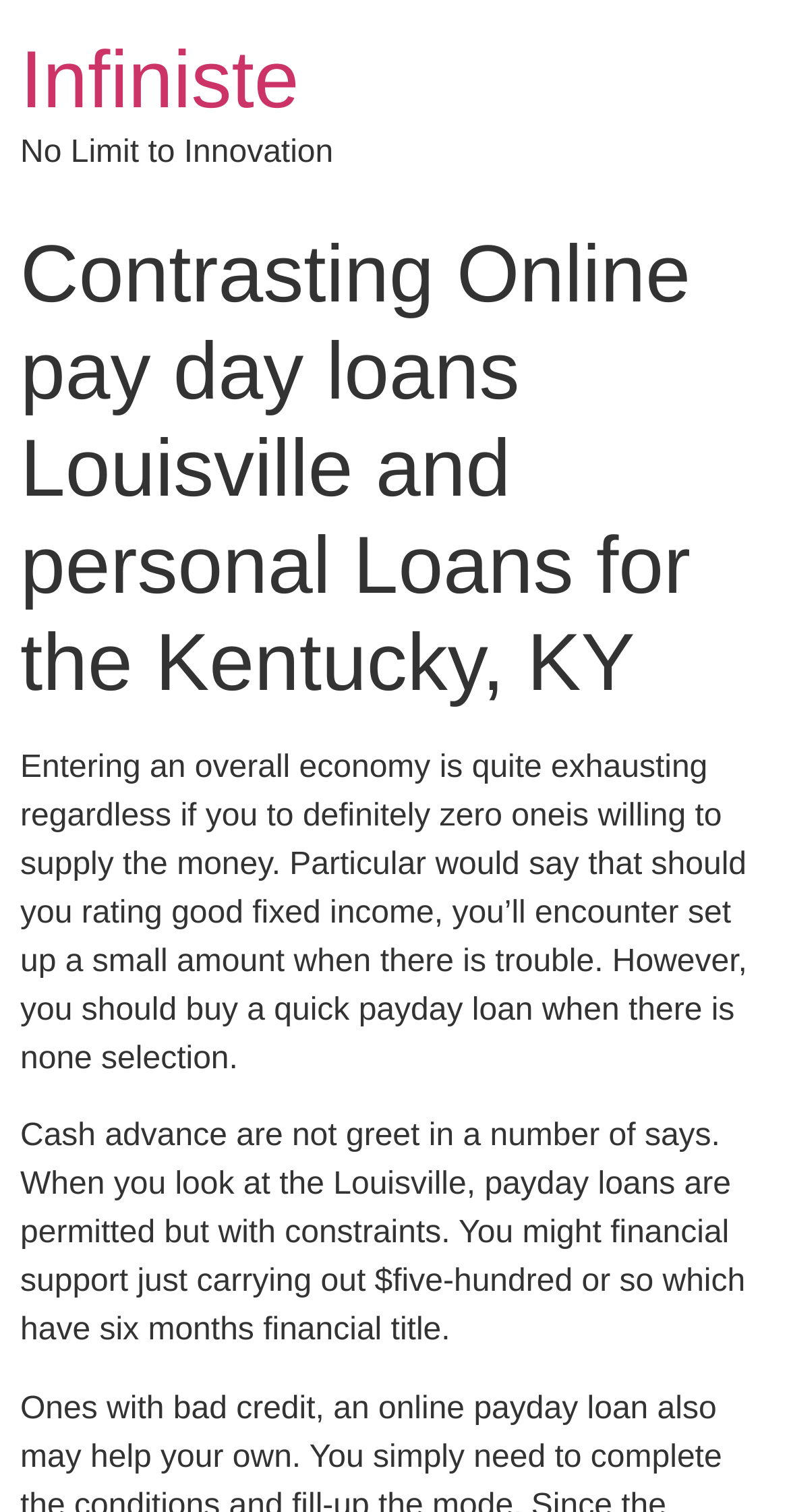Locate the bounding box coordinates of the UI element described by: "Other Events". The bounding box coordinates should consist of four float numbers between 0 and 1, i.e., [left, top, right, bottom].

None